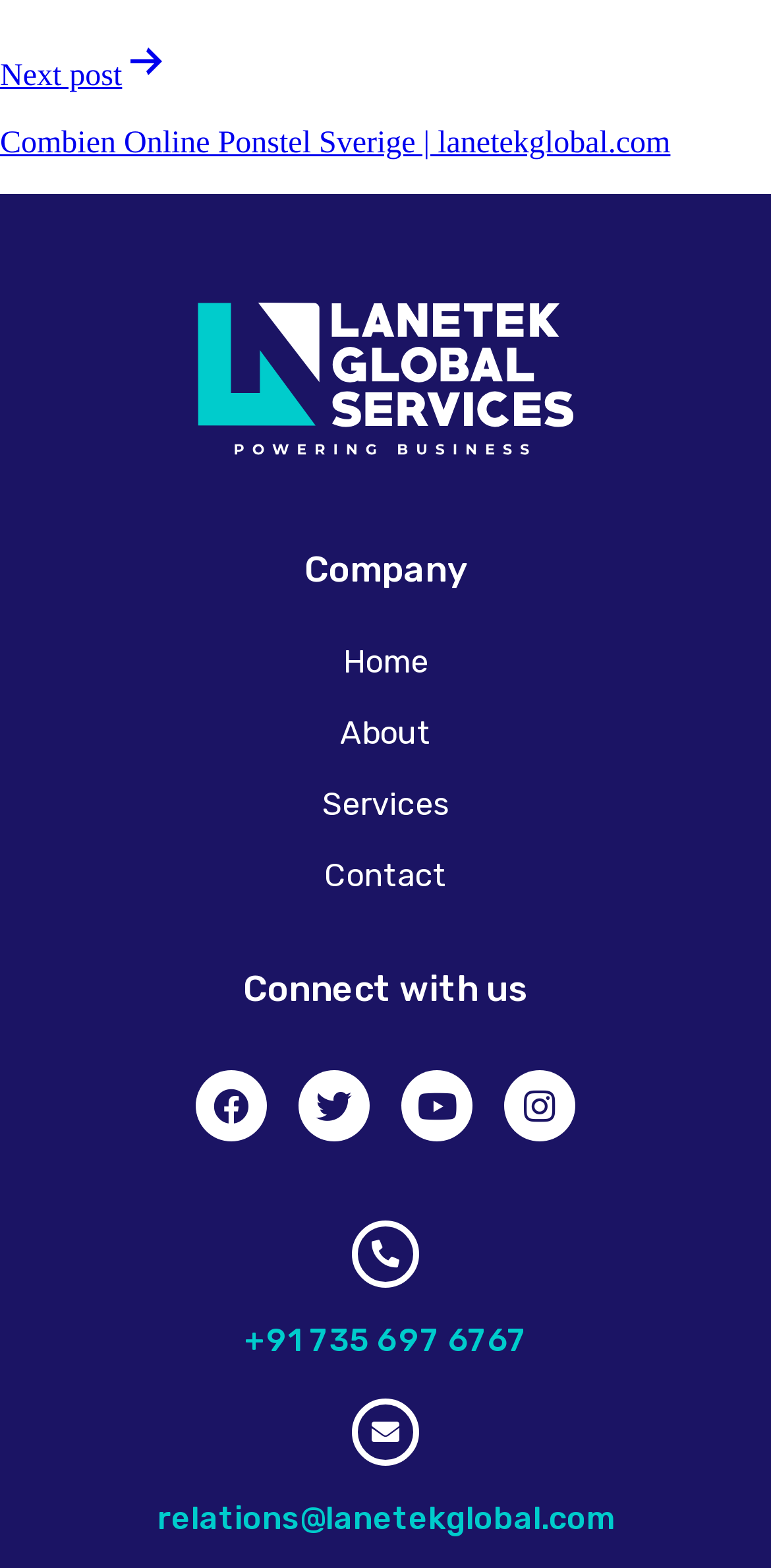Give a short answer using one word or phrase for the question:
What is the name of the company?

Lanetekglobal